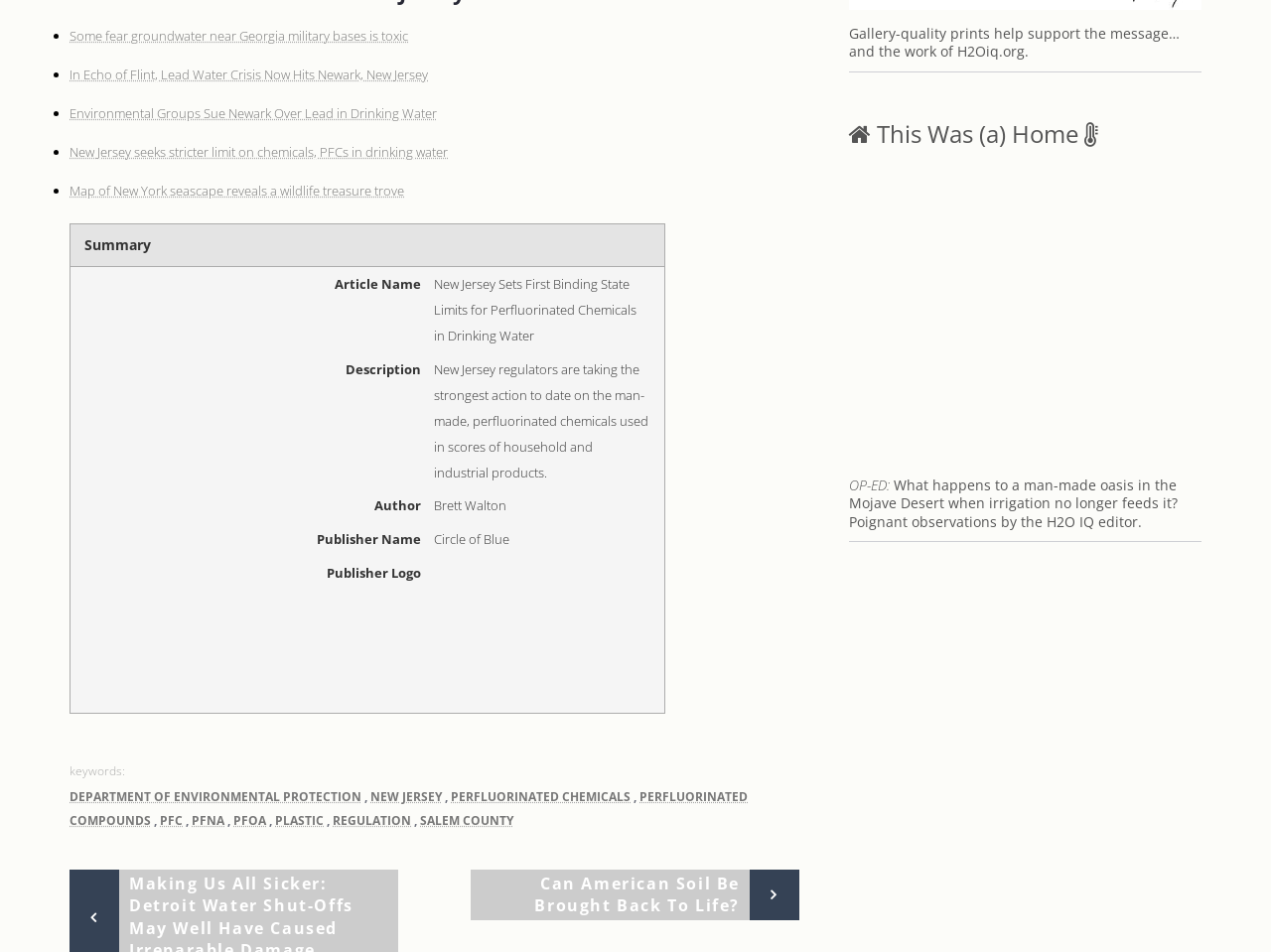Identify the bounding box coordinates of the clickable section necessary to follow the following instruction: "Check out the gallery-quality prints". The coordinates should be presented as four float numbers from 0 to 1, i.e., [left, top, right, bottom].

[0.668, 0.026, 0.945, 0.064]